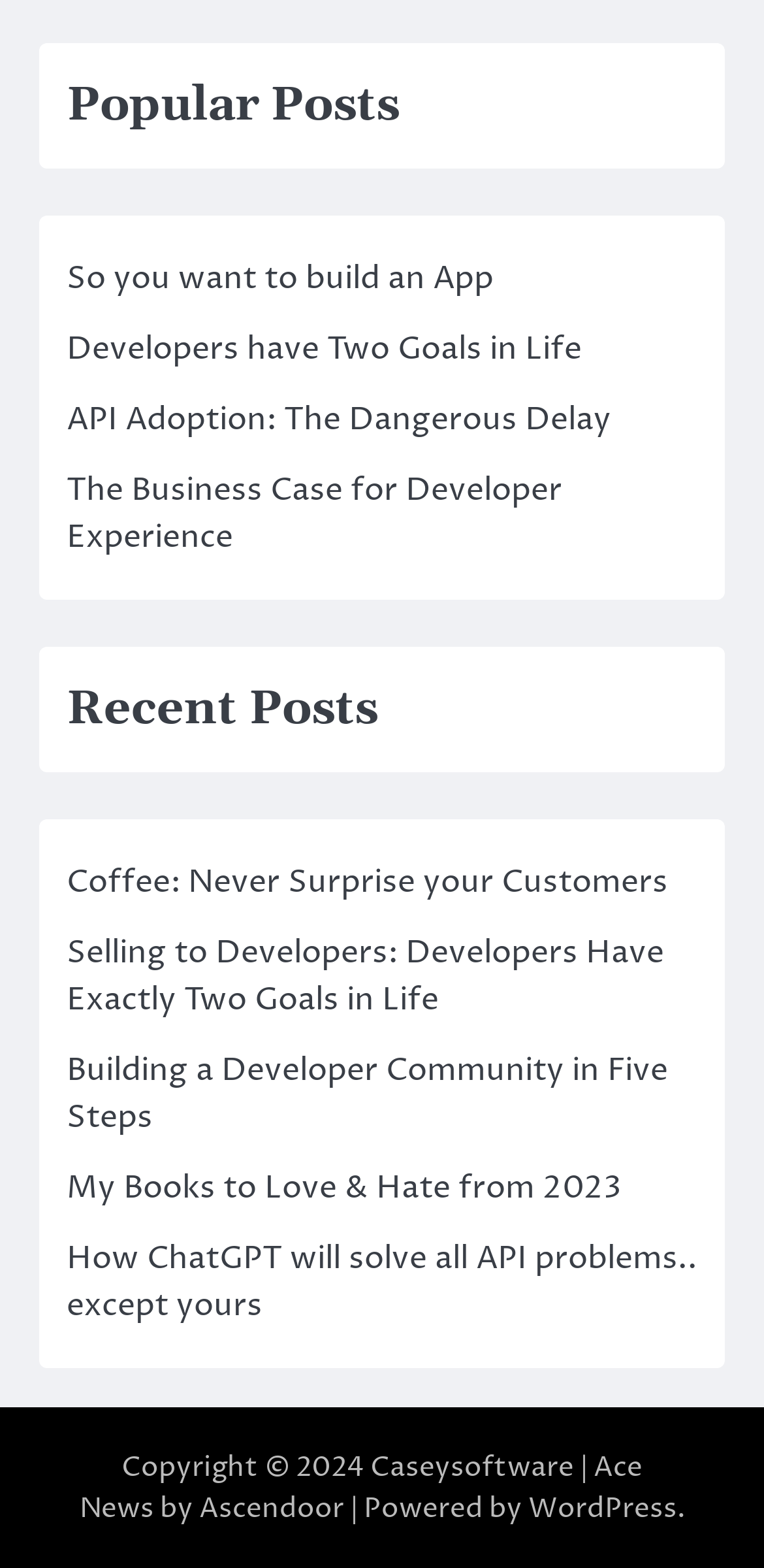Identify the bounding box coordinates of the clickable region to carry out the given instruction: "view popular posts".

[0.087, 0.045, 0.913, 0.09]